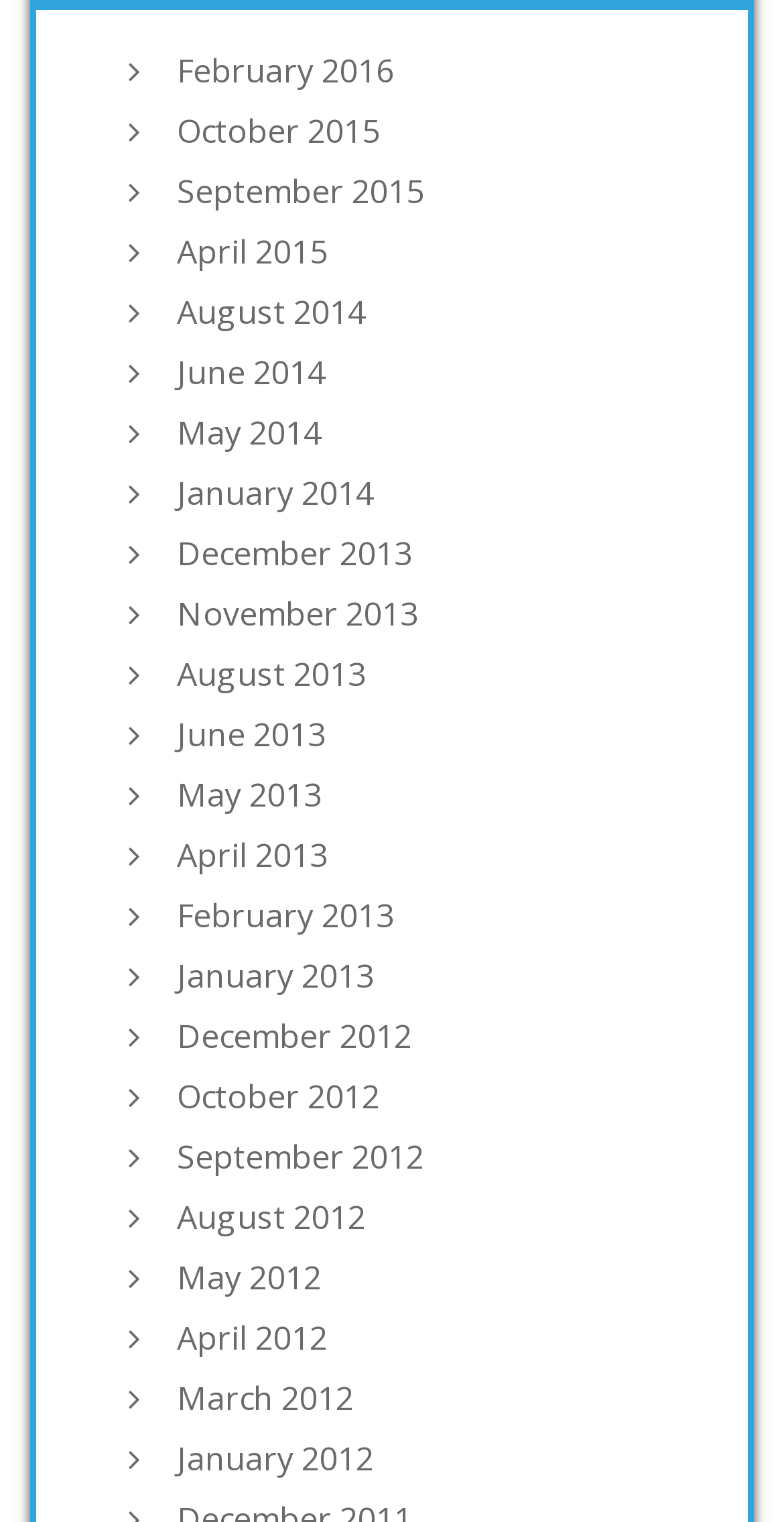Locate the bounding box coordinates of the area where you should click to accomplish the instruction: "view February 2016".

[0.2, 0.033, 0.903, 0.059]